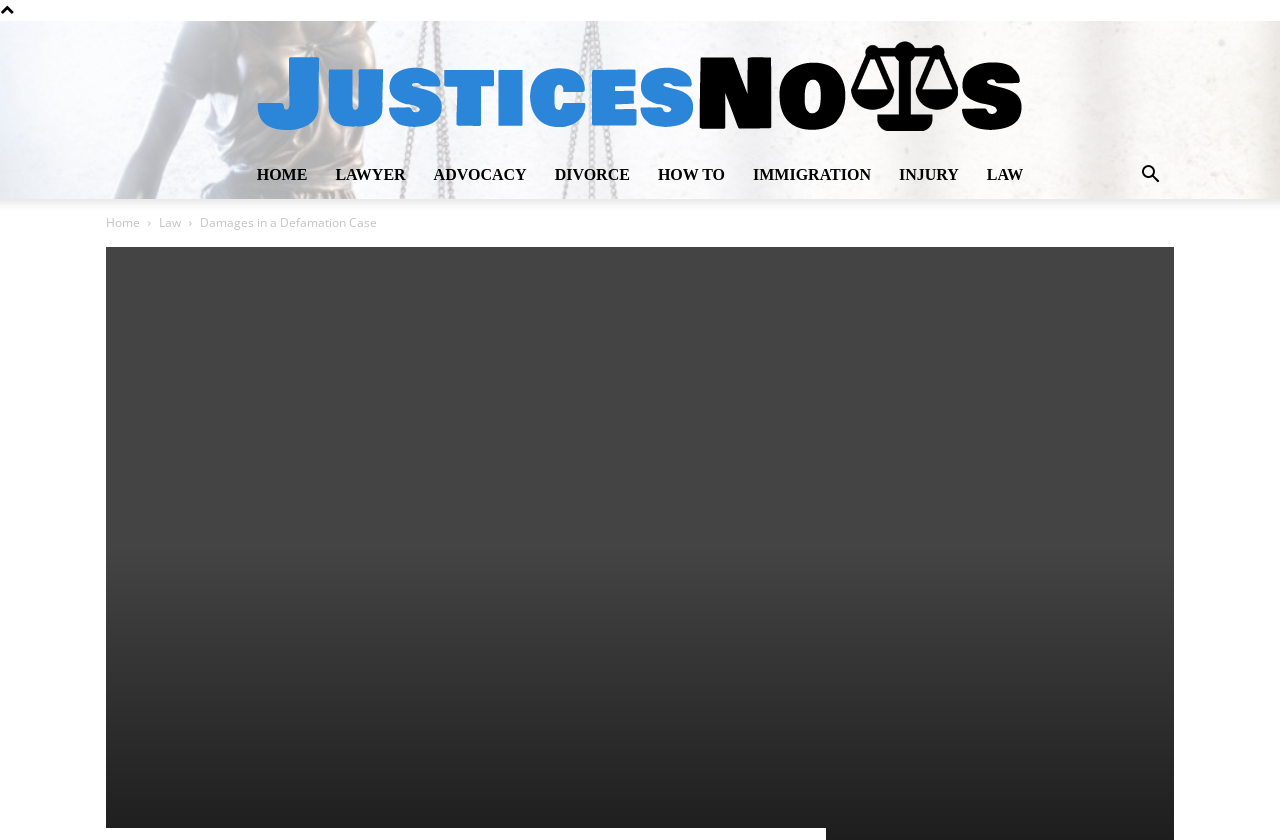Please specify the bounding box coordinates in the format (top-left x, top-left y, bottom-right x, bottom-right y), with values ranging from 0 to 1. Identify the bounding box for the UI component described as follows: Advocacy

[0.328, 0.18, 0.422, 0.237]